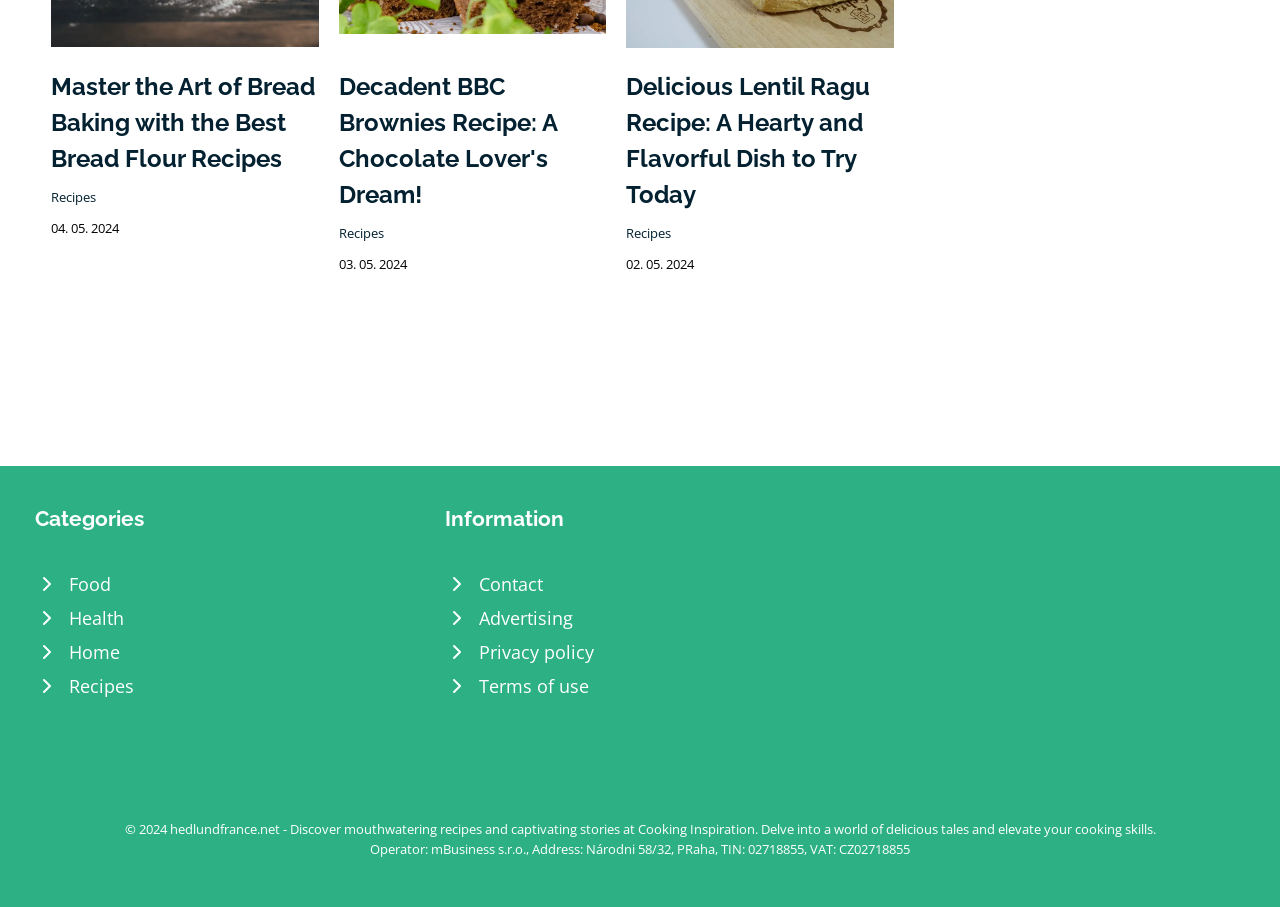How many images are associated with the 'Categories' section?
From the details in the image, answer the question comprehensively.

I counted the number of image elements under the 'Categories' section and found four images, each associated with a link: 'Food', 'Health', 'Home', and 'Recipes'.